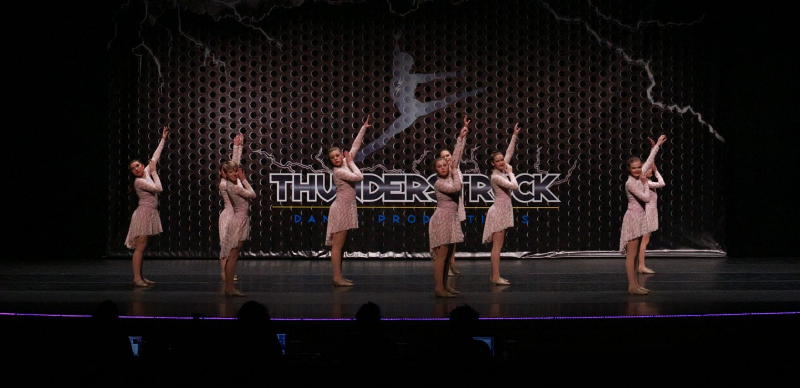Explain the details of the image you are viewing.

The image captures a vibrant moment during a dance performance at New Attitudes Dance Studios, showcasing a group of six dancers. Dressed in elegant, light-colored dresses, the performers are mid-routine, beautifully synchronized as they raise their arms in unison, exuding energy and grace. The backdrop features a striking design with hexagonal patterns and the prominent logo "THUNDER ROCK DANCE PRODUCTION," adding an exciting visual element to the scene. The stage is illuminated, enhancing the dancers’ expressions and movements, while the subtle glow of the stage border indicates a well-designed performance space. This image embodies the spirit of dance, community, and artistic expression celebrated by New Attitudes Dance Studios, a leading dance institution in Marquette, Michigan.